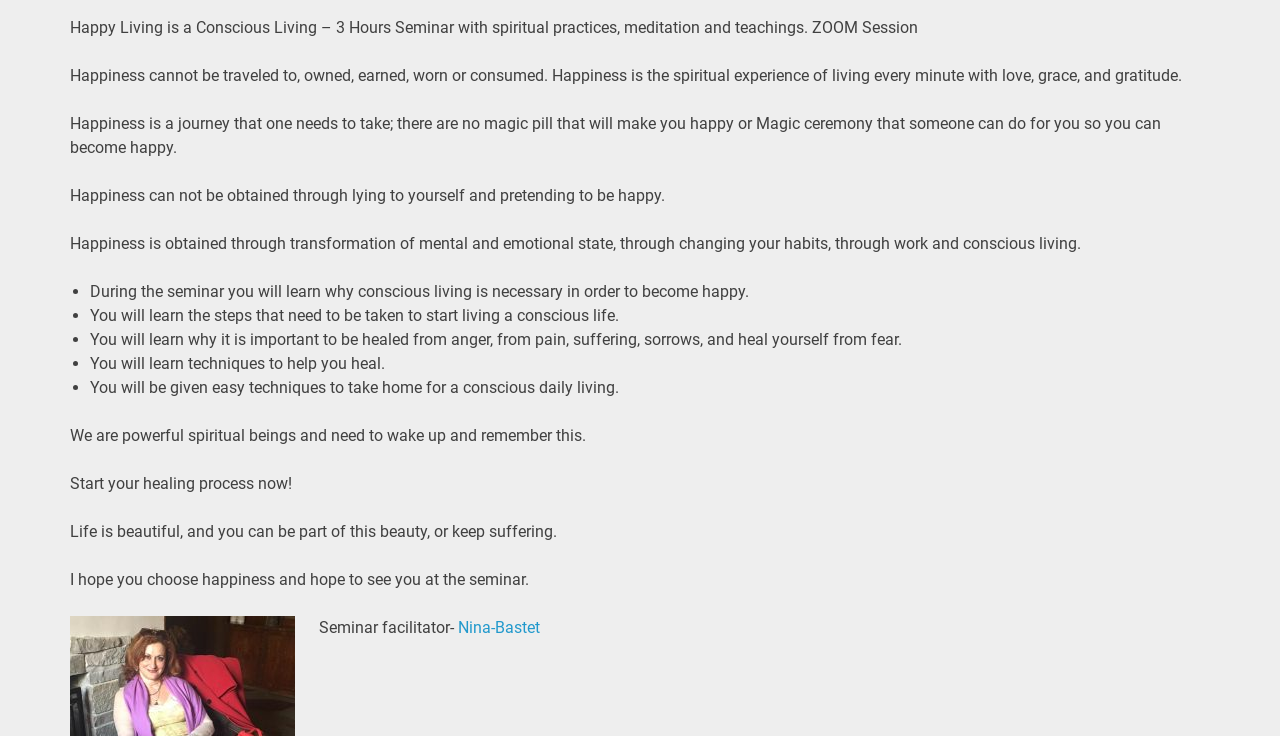Please provide a detailed answer to the question below based on the screenshot: 
What is one of the steps to start living a conscious life?

According to the webpage, one of the steps to start living a conscious life is to heal from anger, pain, suffering, sorrows, and fear. This is mentioned in the bullet points under the seminar description.